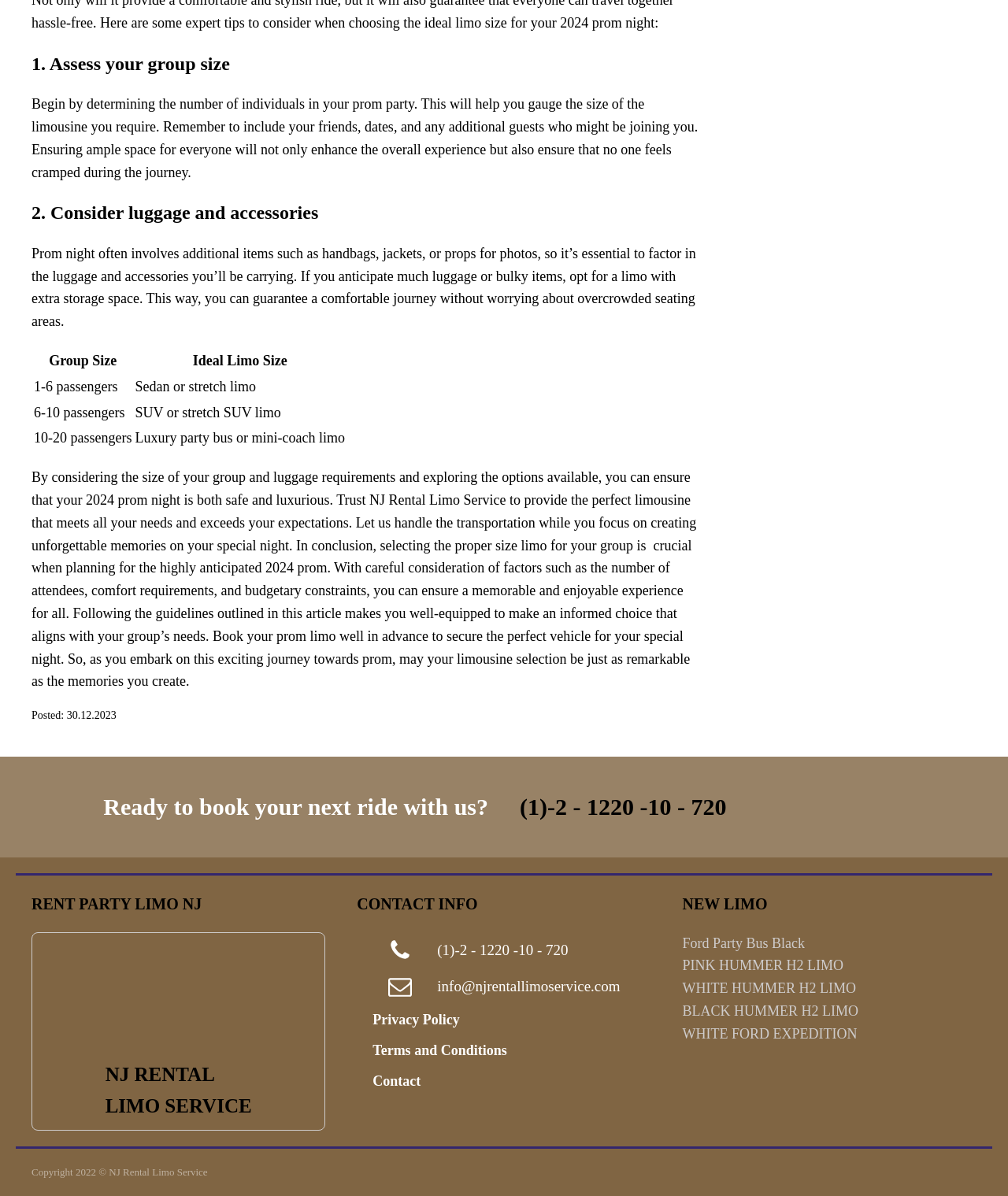Identify the bounding box coordinates of the element to click to follow this instruction: 'Click 'info@njrentallimoservice.com''. Ensure the coordinates are four float values between 0 and 1, provided as [left, top, right, bottom].

[0.434, 0.818, 0.615, 0.831]